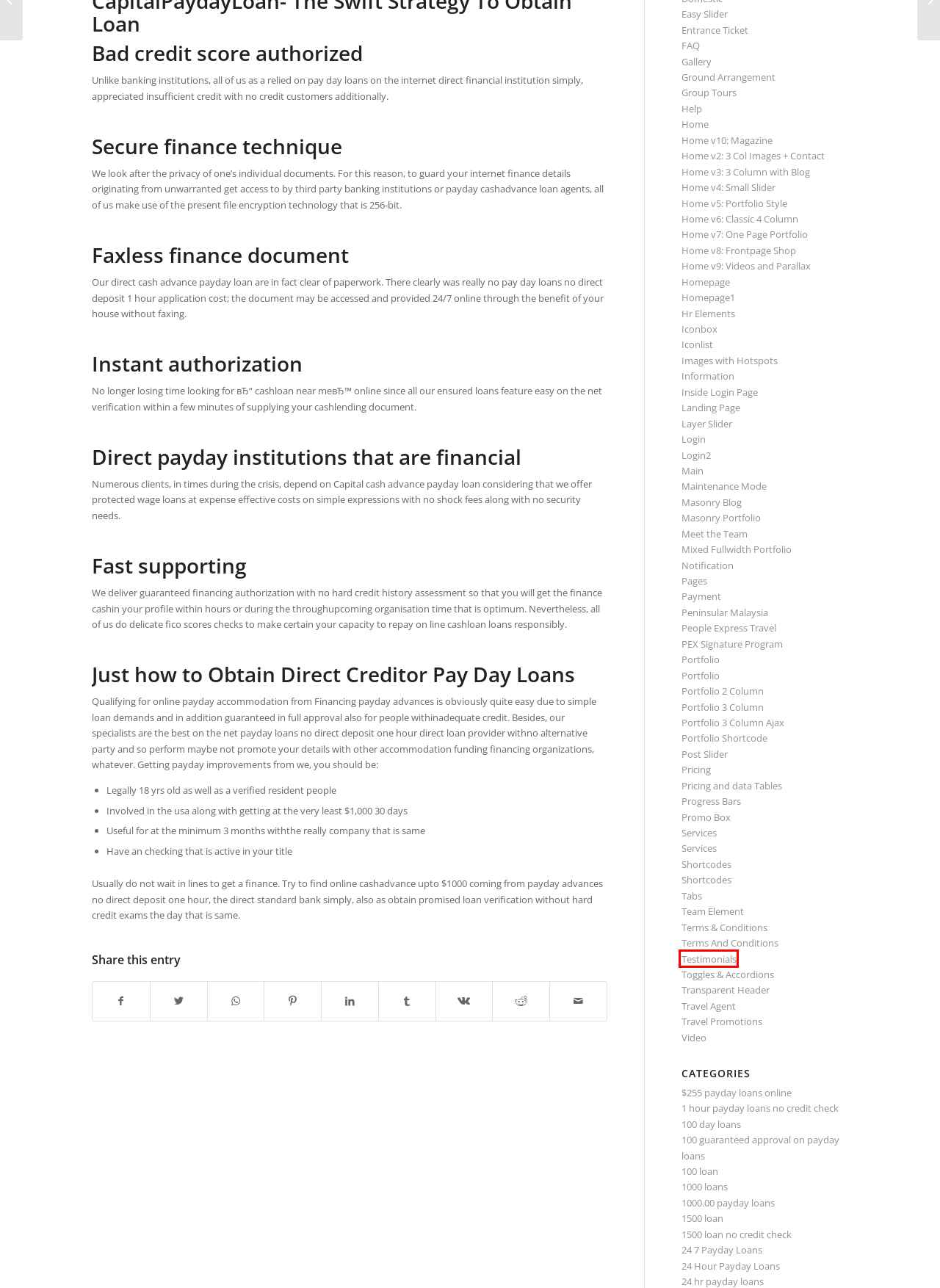You are given a screenshot of a webpage with a red rectangle bounding box around a UI element. Select the webpage description that best matches the new webpage after clicking the element in the bounding box. Here are the candidates:
A. 1500 loan – Malaysia Travel Agency | People Express Travel Sdn Bhd
B. Portfolio Shortcode – Malaysia Travel Agency | People Express Travel Sdn Bhd
C. Home v7: One Page Portfolio – Malaysia Travel Agency | People Express Travel Sdn Bhd
D. Post Slider – Malaysia Travel Agency | People Express Travel Sdn Bhd
E. Home v2: 3 Col Images + Contact – Malaysia Travel Agency | People Express Travel Sdn Bhd
F. Mixed Fullwidth Portfolio – Malaysia Travel Agency | People Express Travel Sdn Bhd
G. Testimonials – Malaysia Travel Agency | People Express Travel Sdn Bhd
H. 1 hour payday loans no credit check – Malaysia Travel Agency | People Express Travel Sdn Bhd

G